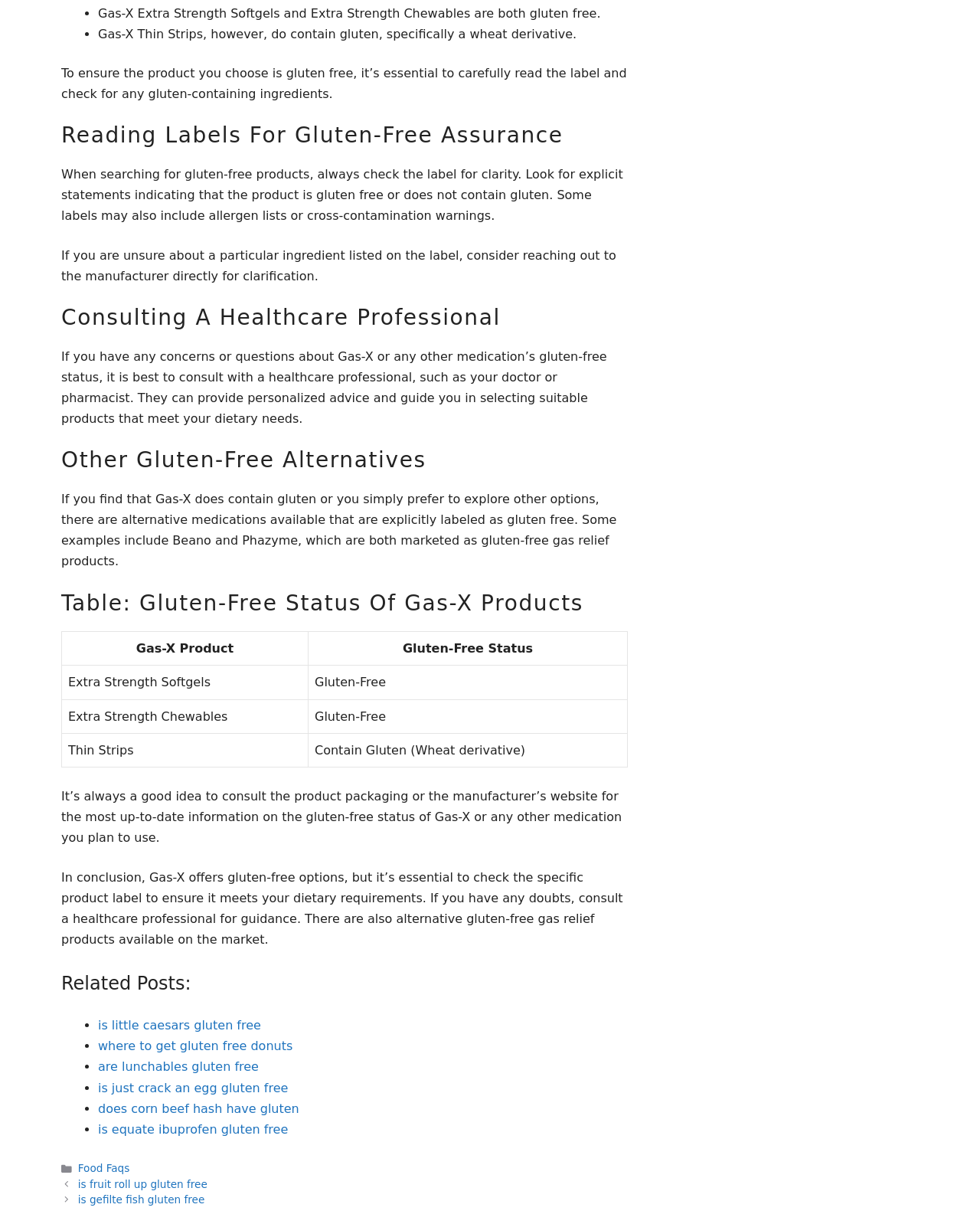Using the information from the screenshot, answer the following question thoroughly:
What Gas-X products are gluten-free?

According to the table provided on the webpage, Gas-X Extra Strength Softgels and Extra Strength Chewables are both gluten-free.